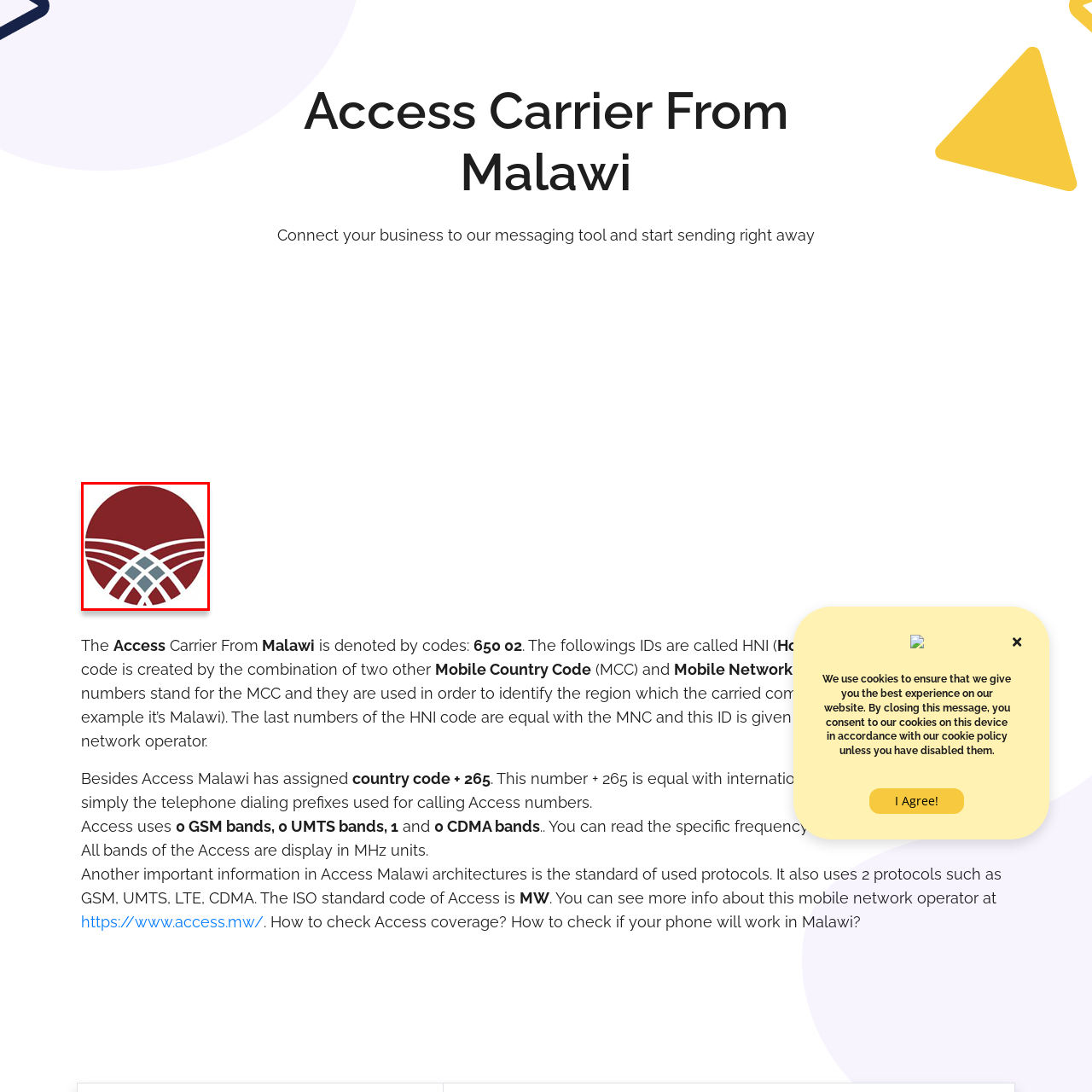Explain the image in the red bounding box with extensive details.

The image features the logo of Access Malawi, characterized by a distinctive circular design in deep red, with stylized intersecting lines that suggest connectivity and network pathways. At the center of the logo, there is a geometric blue pattern, symbolizing stability and innovation in communication. This logo represents Access Malawi, a mobile network operator that provides services including messaging tools for businesses, emphasizing their commitment to connecting users efficiently. The visual identity reflects a modern approach to telecommunications in Malawi, aligning with the company’s goal of enhancing accessibility and communication for its clientele.